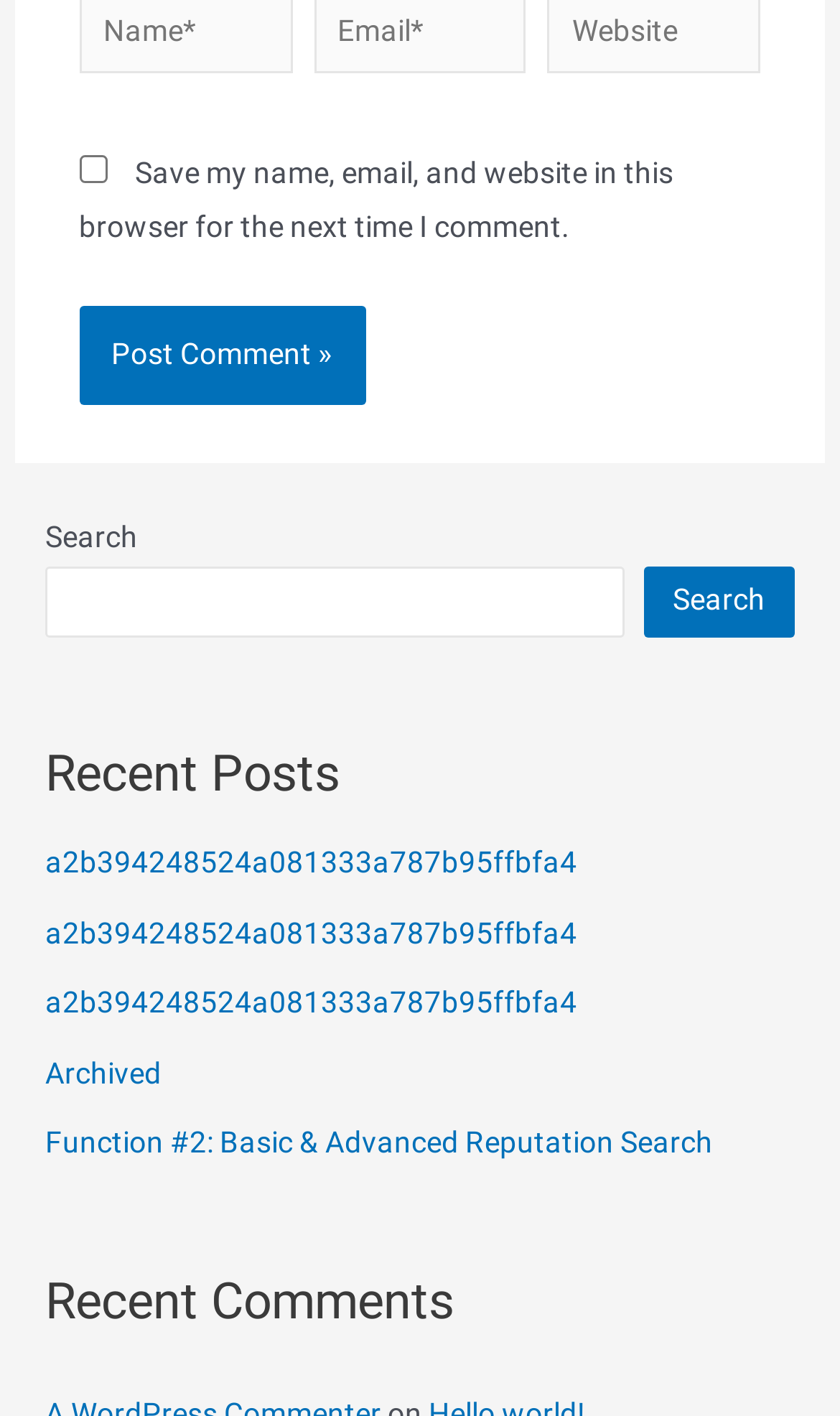Bounding box coordinates are specified in the format (top-left x, top-left y, bottom-right x, bottom-right y). All values are floating point numbers bounded between 0 and 1. Please provide the bounding box coordinate of the region this sentence describes: parent_node: Search name="s"

[0.054, 0.4, 0.744, 0.45]